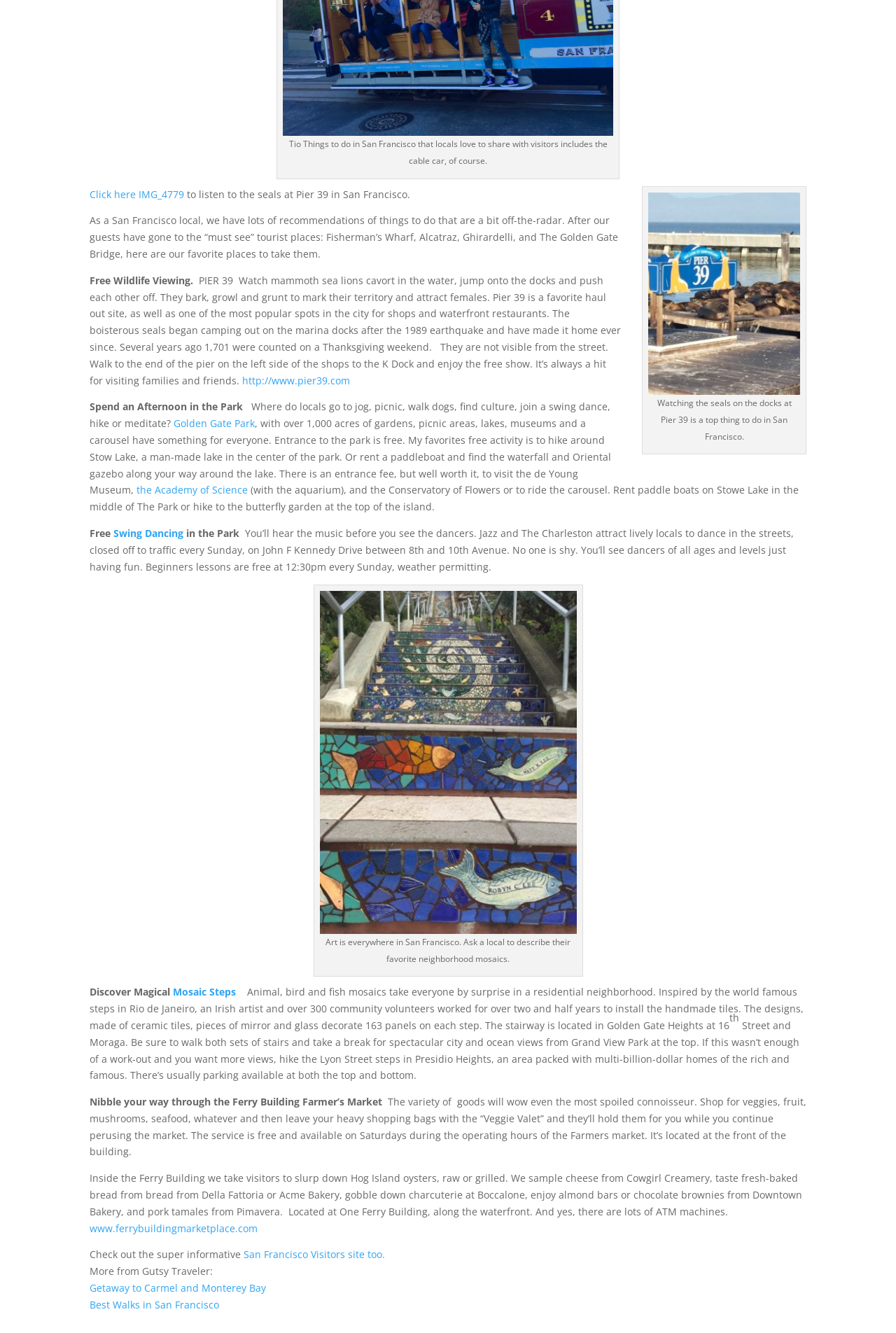What is the name of the park with over 1,000 acres of gardens?
From the details in the image, provide a complete and detailed answer to the question.

I found the answer by reading the text that describes Golden Gate Park as a place with over 1,000 acres of gardens, picnic areas, lakes, museums, and a carousel, and mentions that entrance to the park is free.